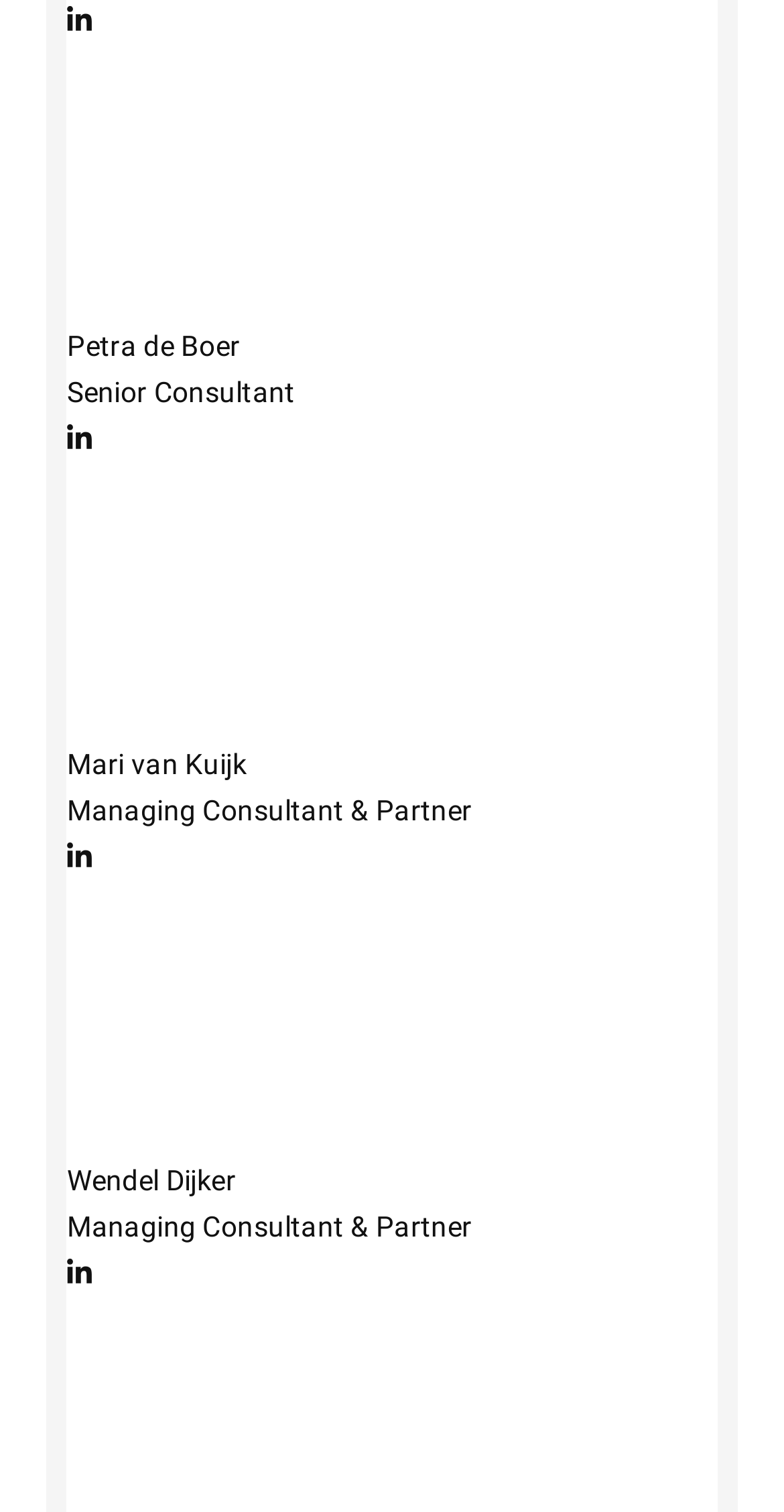Reply to the question with a single word or phrase:
What is Mari van Kuijk's position?

Managing Consultant & Partner